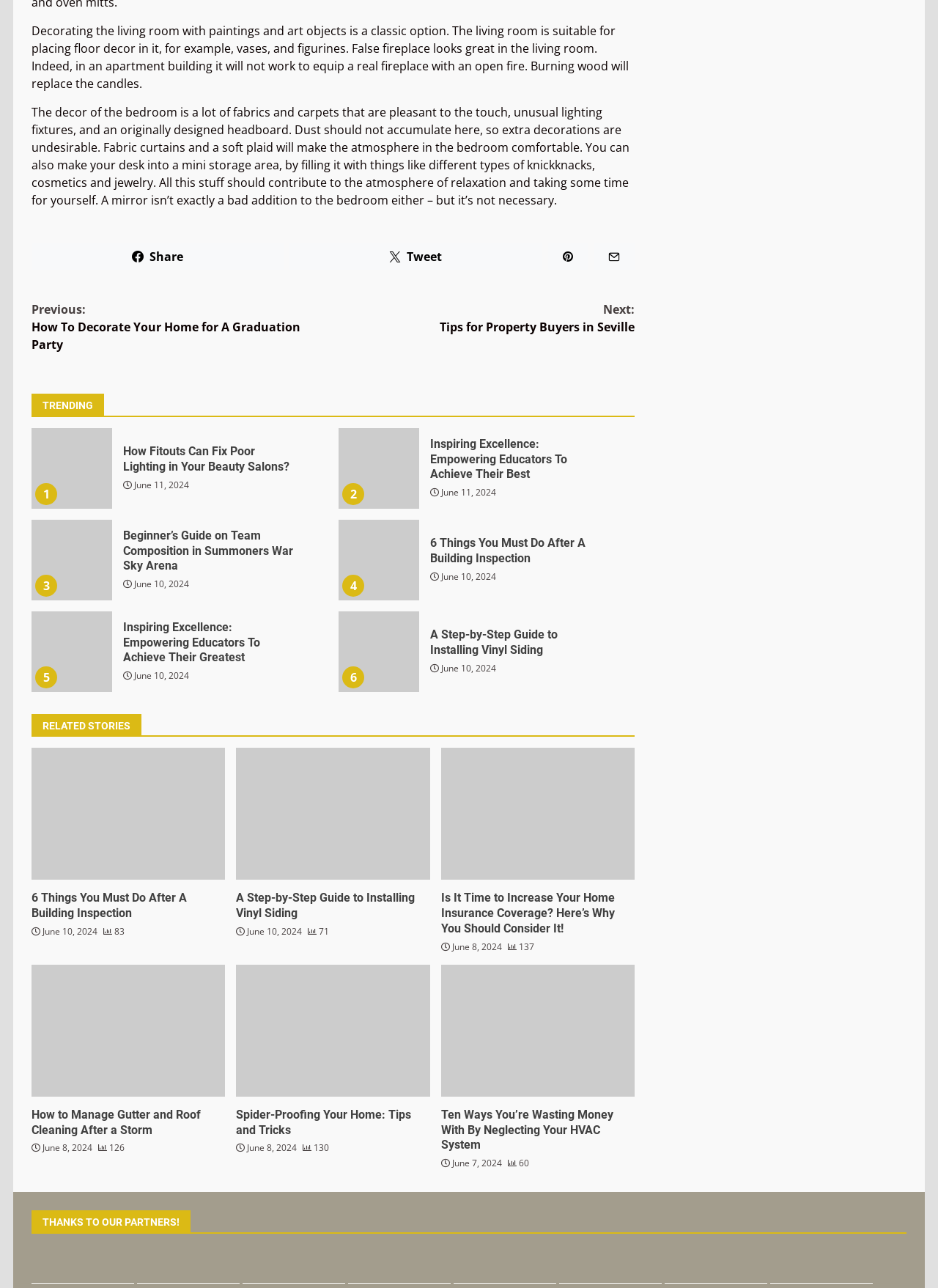Give a short answer to this question using one word or a phrase:
What is the date of the 'Beginner’s Guide on Team Composition in Summoners War Sky Arena' article?

June 10, 2024